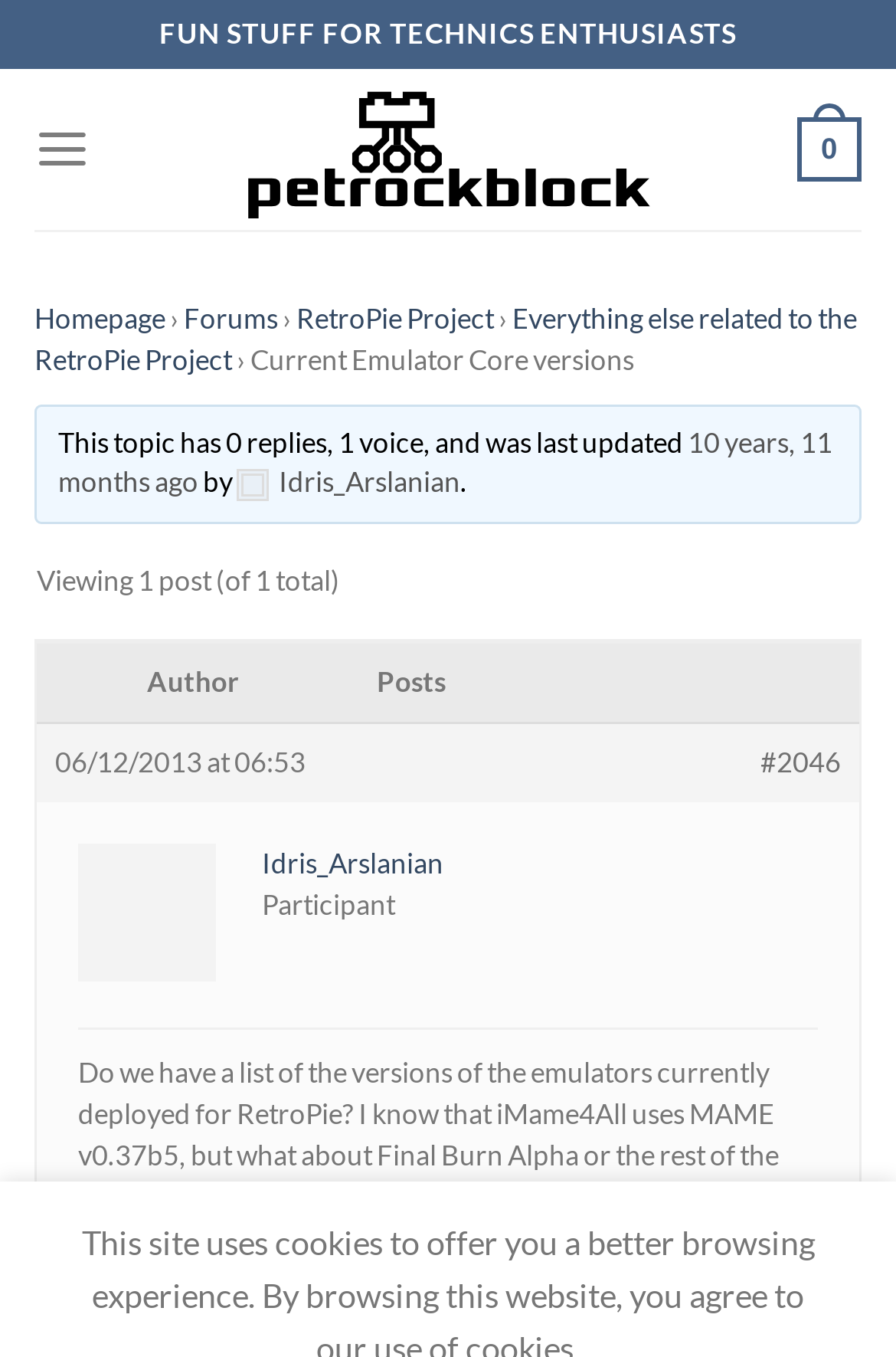Write an elaborate caption that captures the essence of the webpage.

The webpage appears to be a forum discussion page, specifically a topic page about RetroPie emulator core versions. At the top, there is a header section with a title "FUN STUFF FOR TECHNICS ENTHUSIASTS" and a link to "petrockblock" accompanied by an image. Below this, there is a menu section with links to "Homepage", "Forums", "RetroPie Project", and "Everything else related to the RetroPie Project".

The main content of the page is a discussion topic titled "Current Emulator Core versions" with a description that asks about the versions of emulators currently deployed for RetroPie. The topic has 0 replies and was last updated 10 years ago by "Idris_Arslanian". The topic description is followed by a section showing the author's information, including their name and post count.

On the right side of the page, there is a section displaying the topic's metadata, including the post date and time, and a link to the topic's permalink "#2046". Below this, there is another section showing the author's information again, with their role as a "Participant".